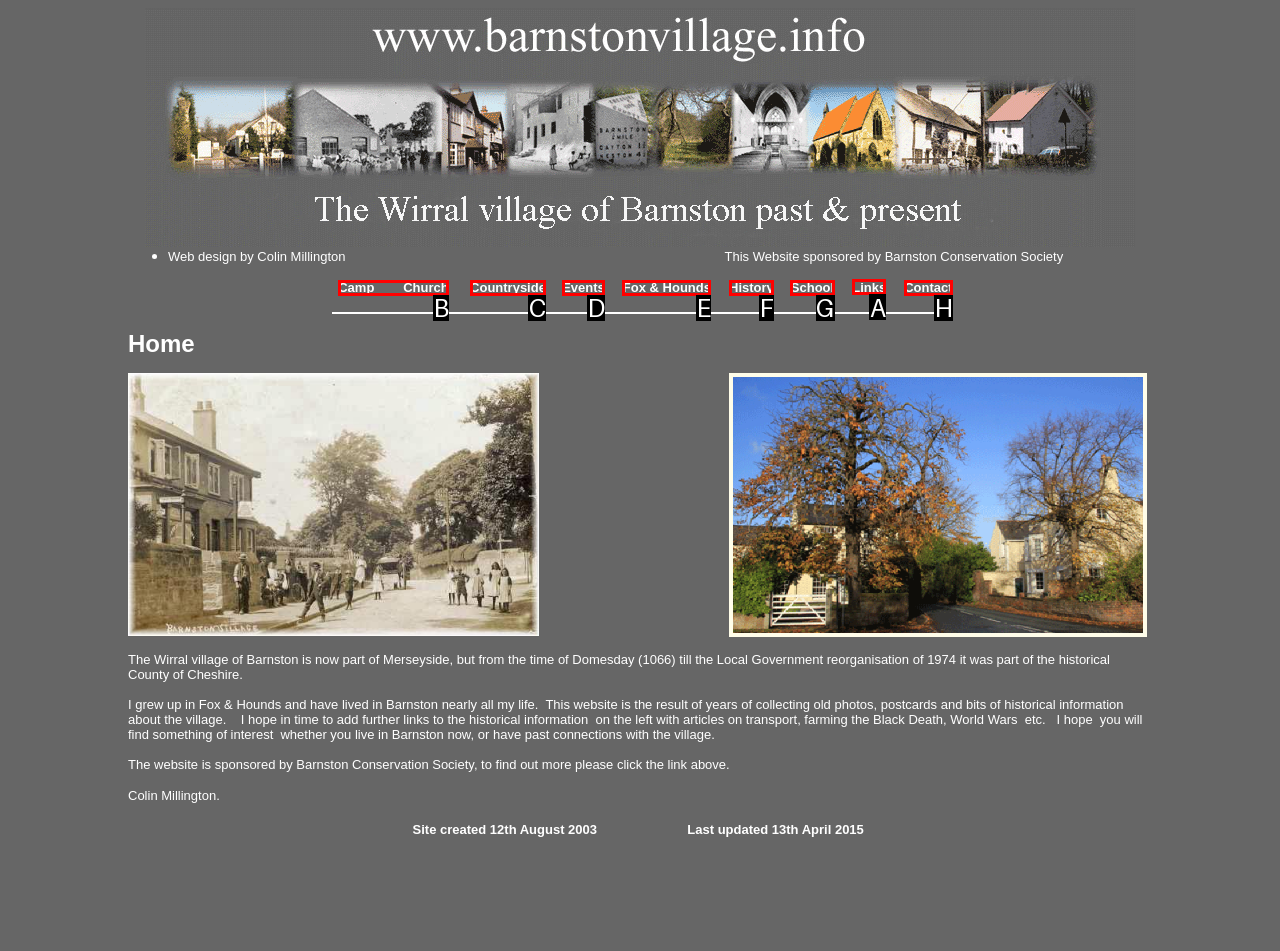Decide which HTML element to click to complete the task: Click the link to Links Provide the letter of the appropriate option.

A